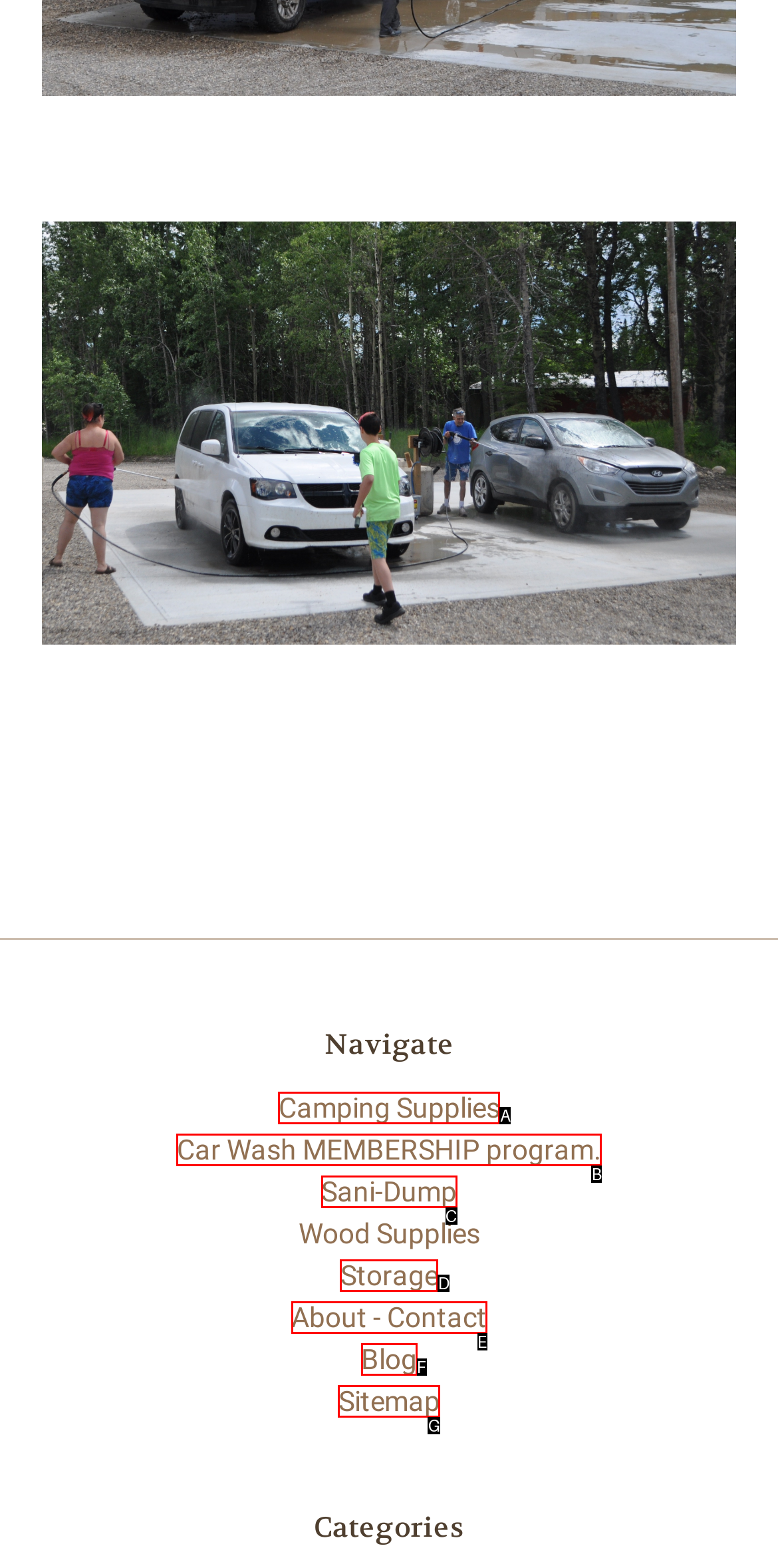Which UI element matches this description: About - Contact?
Reply with the letter of the correct option directly.

E